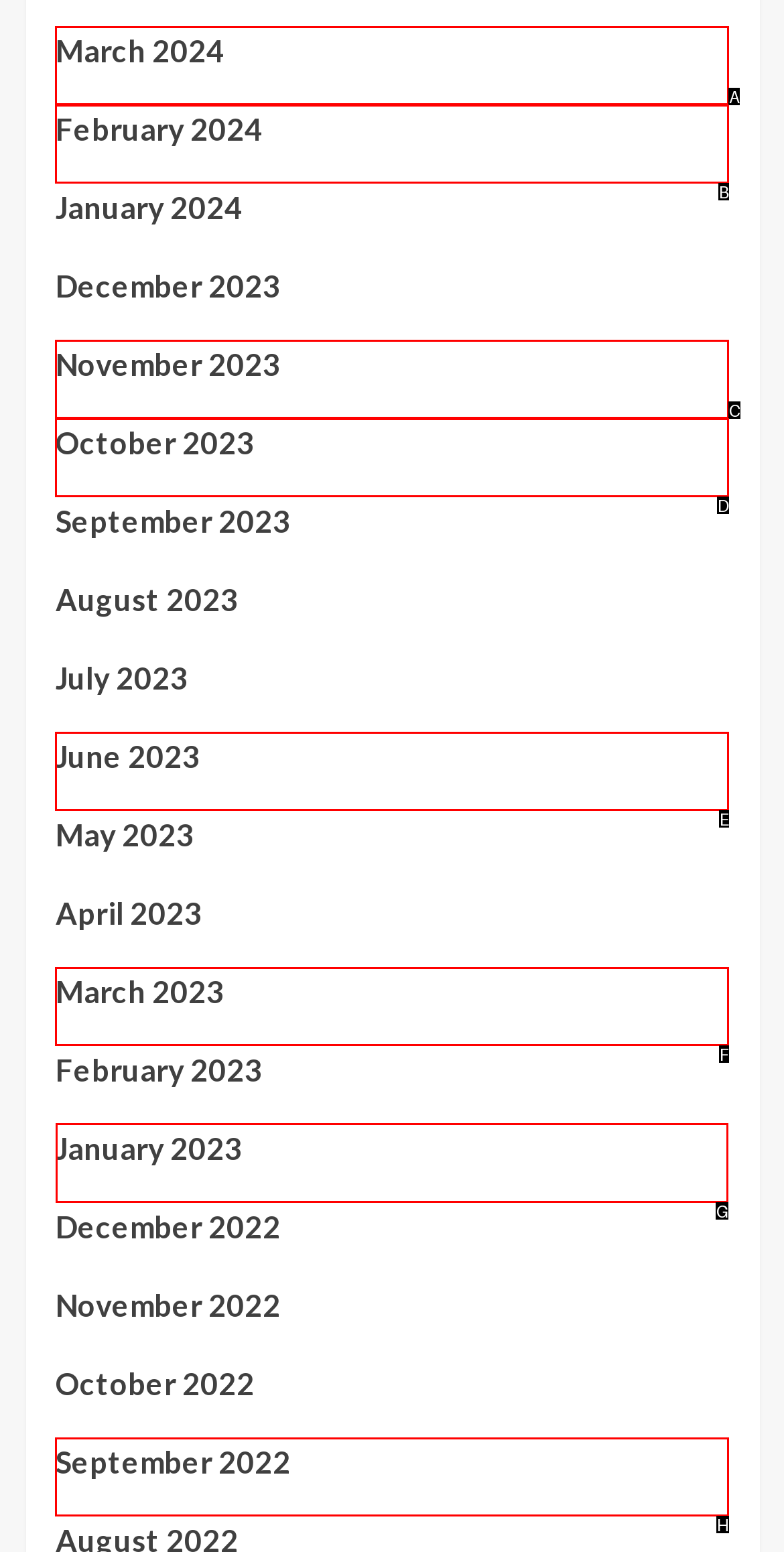Identify which lettered option completes the task: browse January 2022. Provide the letter of the correct choice.

G